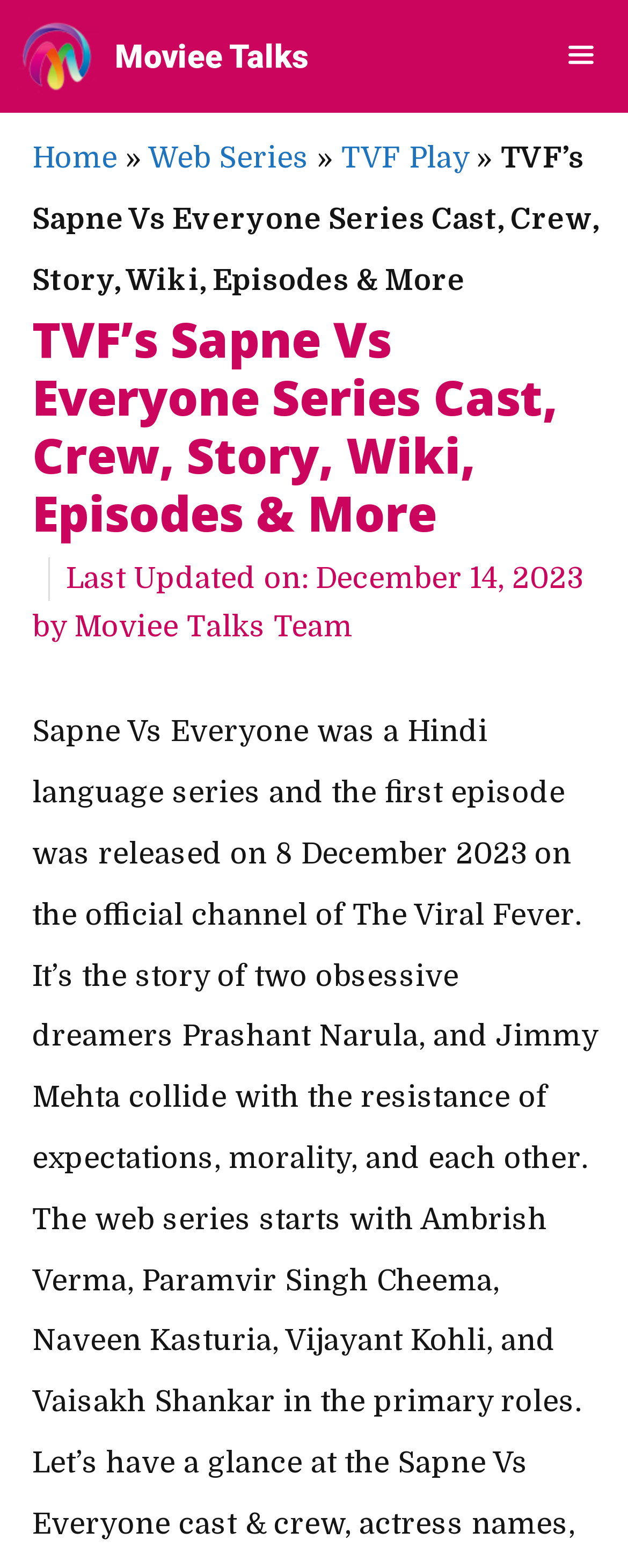Present a detailed account of what is displayed on the webpage.

The webpage is about the TVF's Sapne Vs Everyone series, a Hindi language series that premiered on December 8, 2023, on The Viral Fever's official channel. 

At the top of the page, there is a primary navigation menu with a "Moviee Talks" link on the left and another "Moviee Talks" link on the right. On the far right, there is a menu button with an icon. 

Below the navigation menu, there is a header section that spans almost the entire width of the page. Within this section, there are links to "Home", "Web Series", and "TVF Play", separated by a "»" symbol. The title of the webpage, "TVF’s Sapne Vs Everyone Series Cast, Crew, Story, Wiki, Episodes & More", is displayed prominently in this section. 

Under the title, there is a heading with the same text, followed by a timestamp indicating that the content was last updated on December 14, 2023. The author of the content, "Moviee Talks Team", is credited below the timestamp.